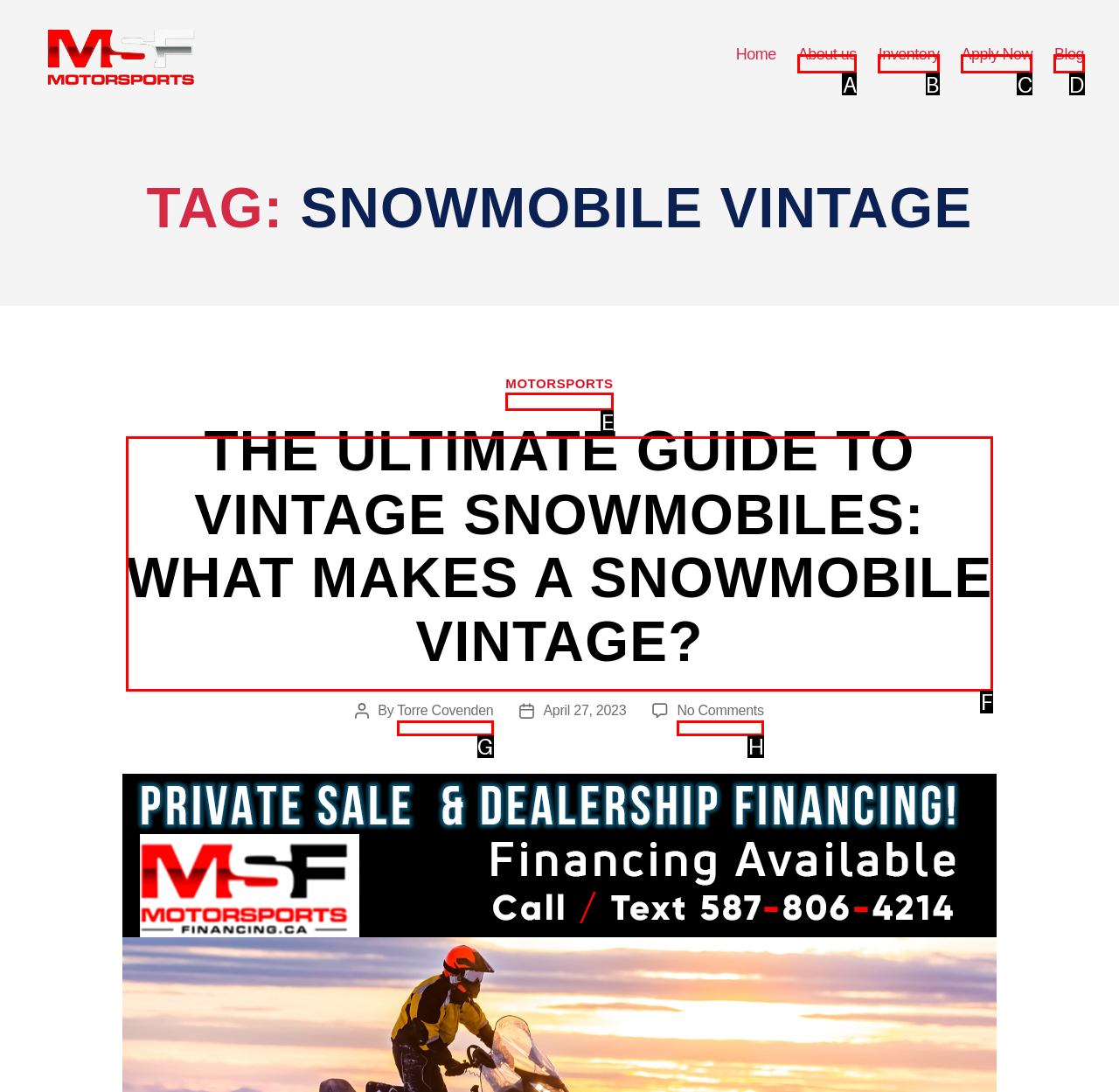Based on the description: About us, identify the matching lettered UI element.
Answer by indicating the letter from the choices.

A